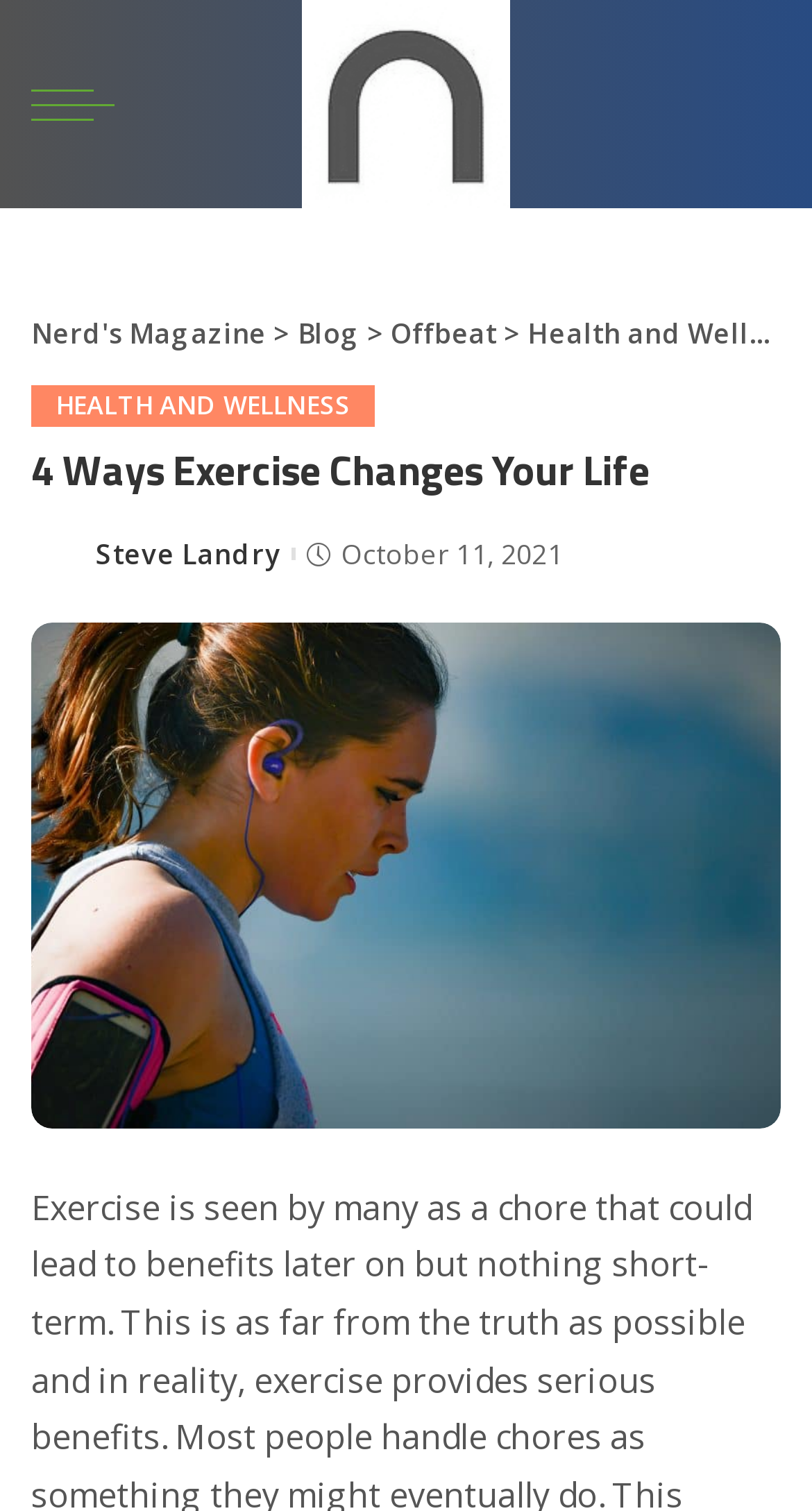Determine the primary headline of the webpage.

4 Ways Exercise Changes Your Life